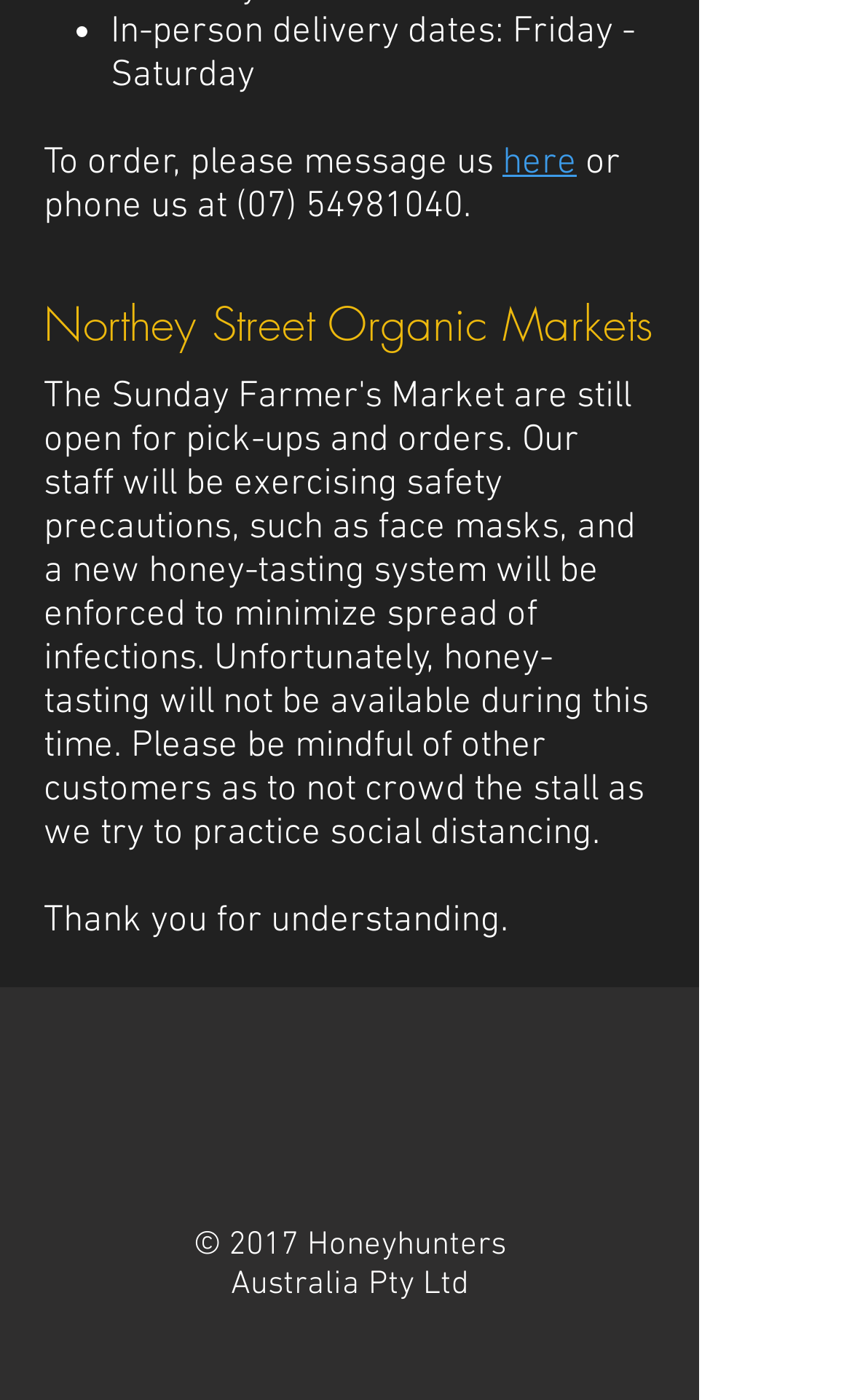Identify the bounding box coordinates for the UI element described as follows: aria-label="Instagram - White Circle". Use the format (top-left x, top-left y, bottom-right x, bottom-right y) and ensure all values are floating point numbers between 0 and 1.

[0.421, 0.814, 0.492, 0.858]